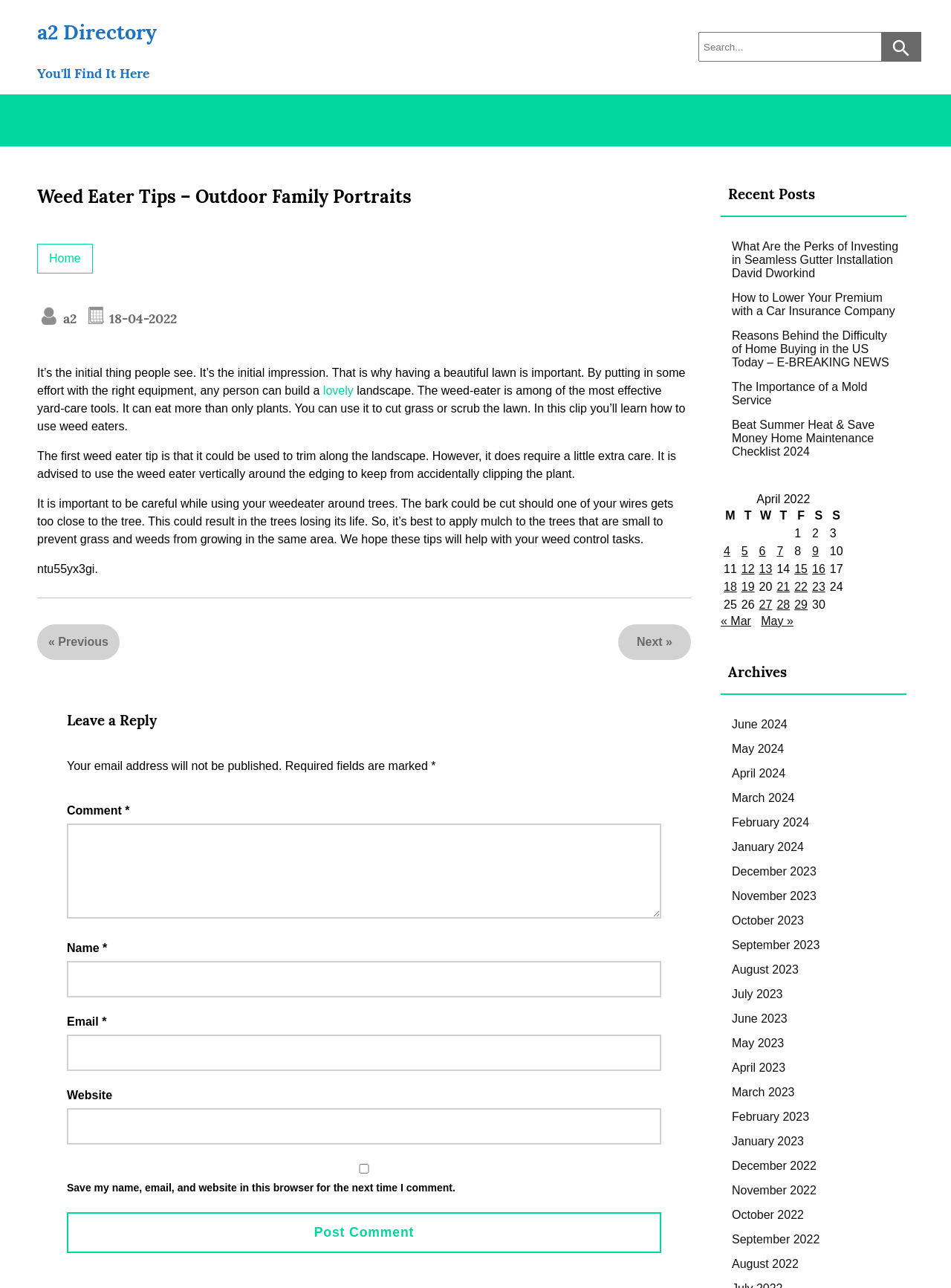Can you determine the bounding box coordinates of the area that needs to be clicked to fulfill the following instruction: "Leave a comment"?

[0.07, 0.639, 0.695, 0.713]